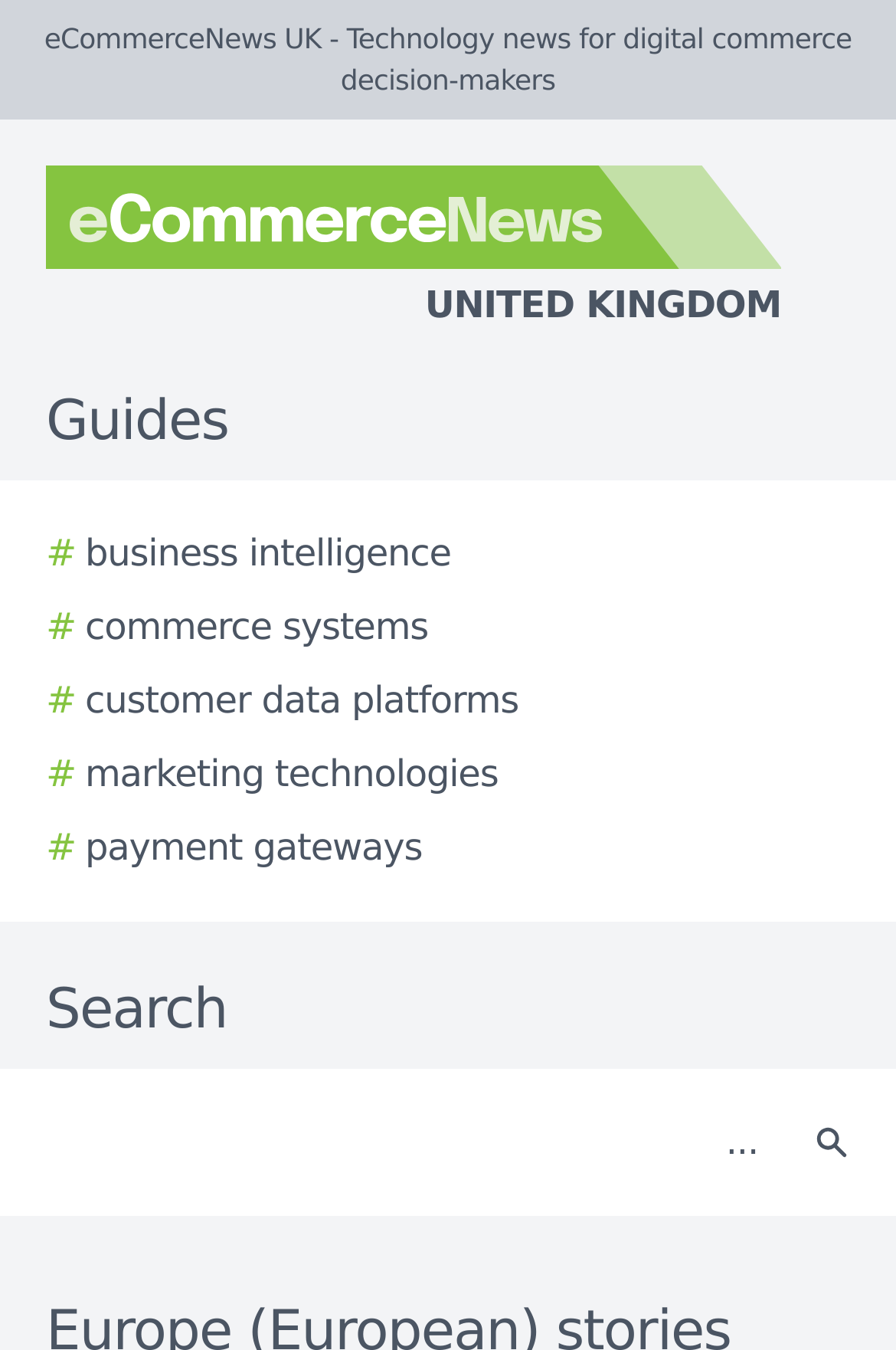Please find and report the primary heading text from the webpage.

Europe (European) stories